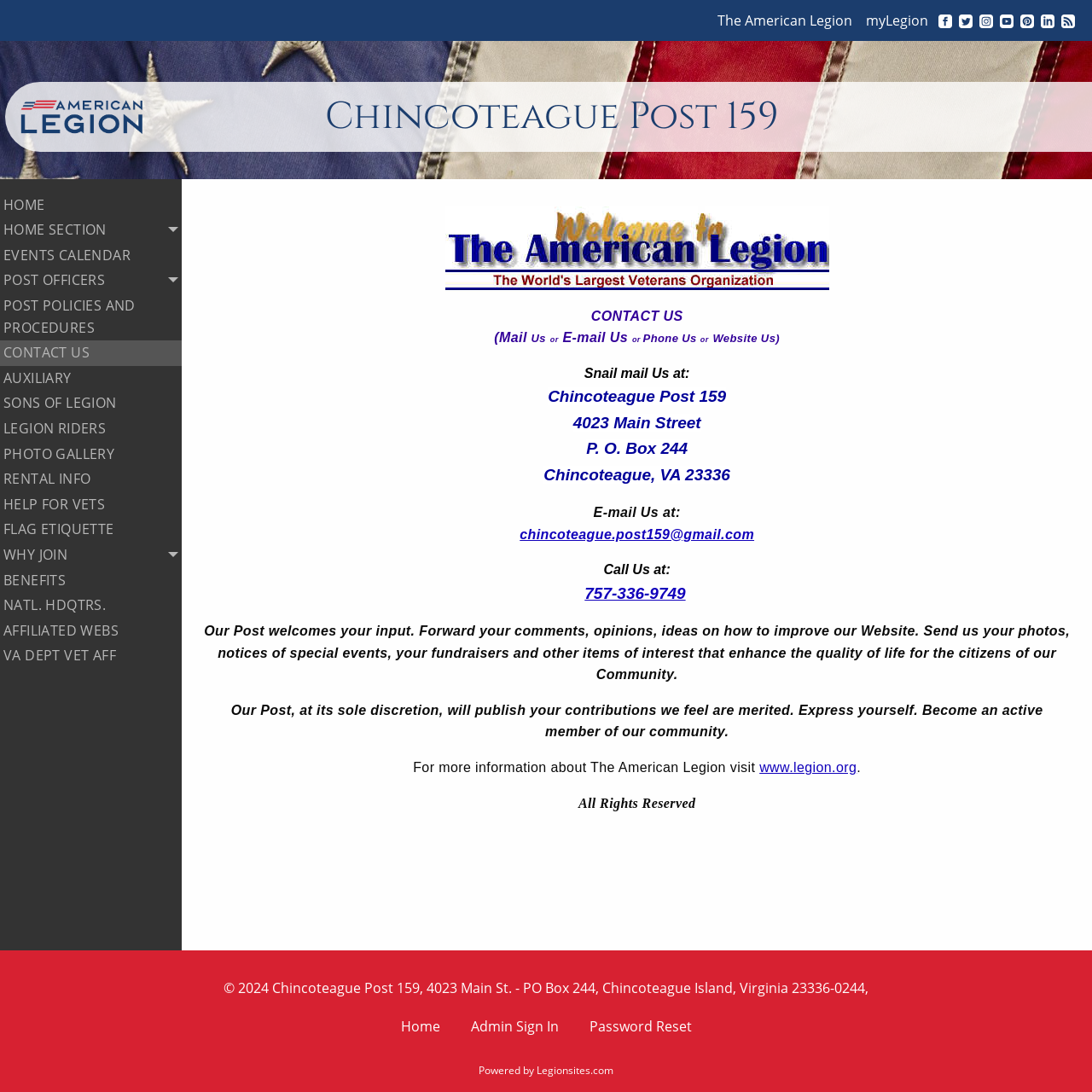Find the bounding box coordinates for the HTML element described in this sentence: "alt="online shopping" title="Online shopping 1"". Provide the coordinates as four float numbers between 0 and 1, in the format [left, top, right, bottom].

None